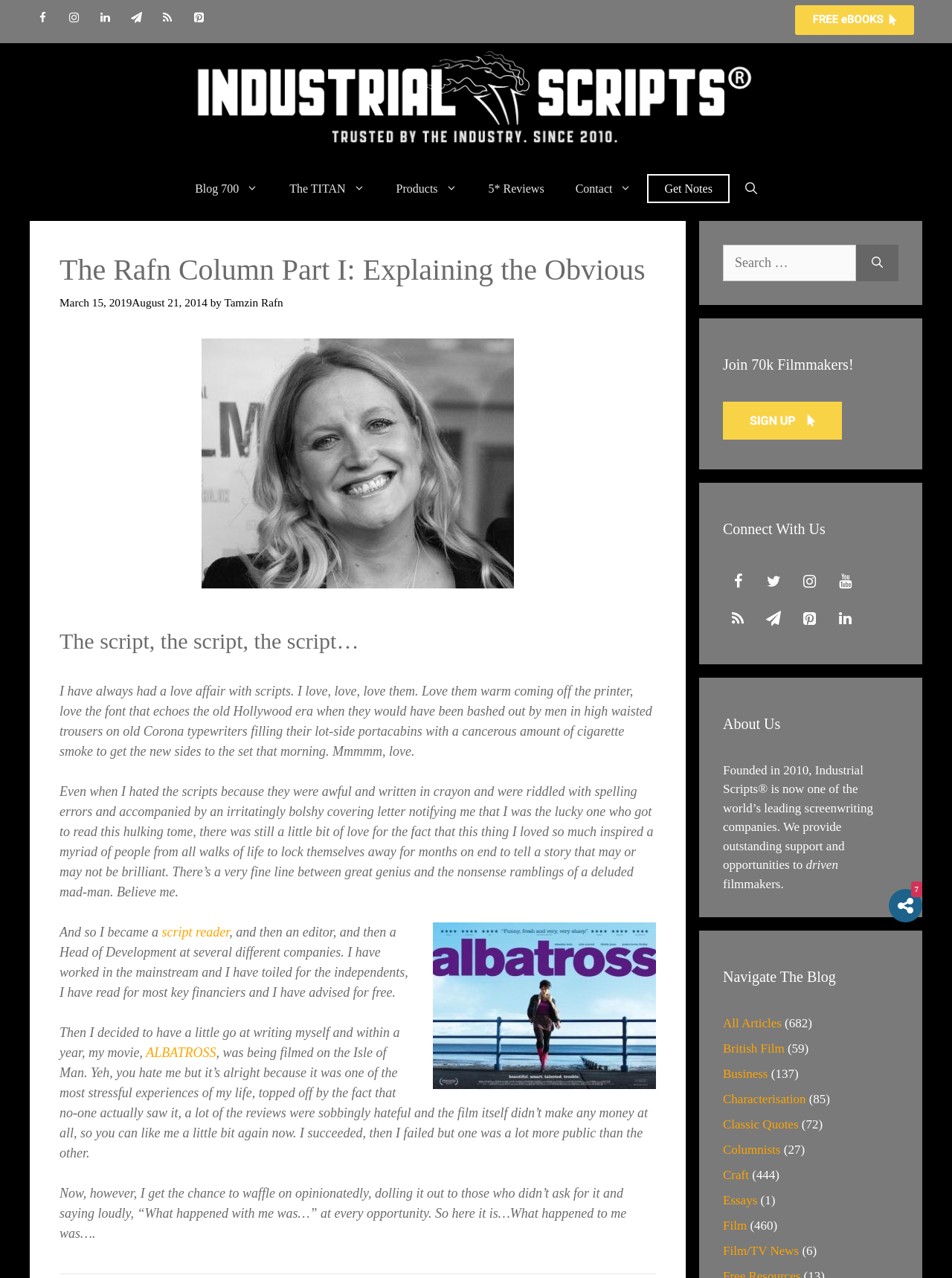What is the topic of the article?
Give a thorough and detailed response to the question.

The topic of the article can be inferred from the text, where the author discusses their experience as a script reader and writer, and provides advice on script writing.